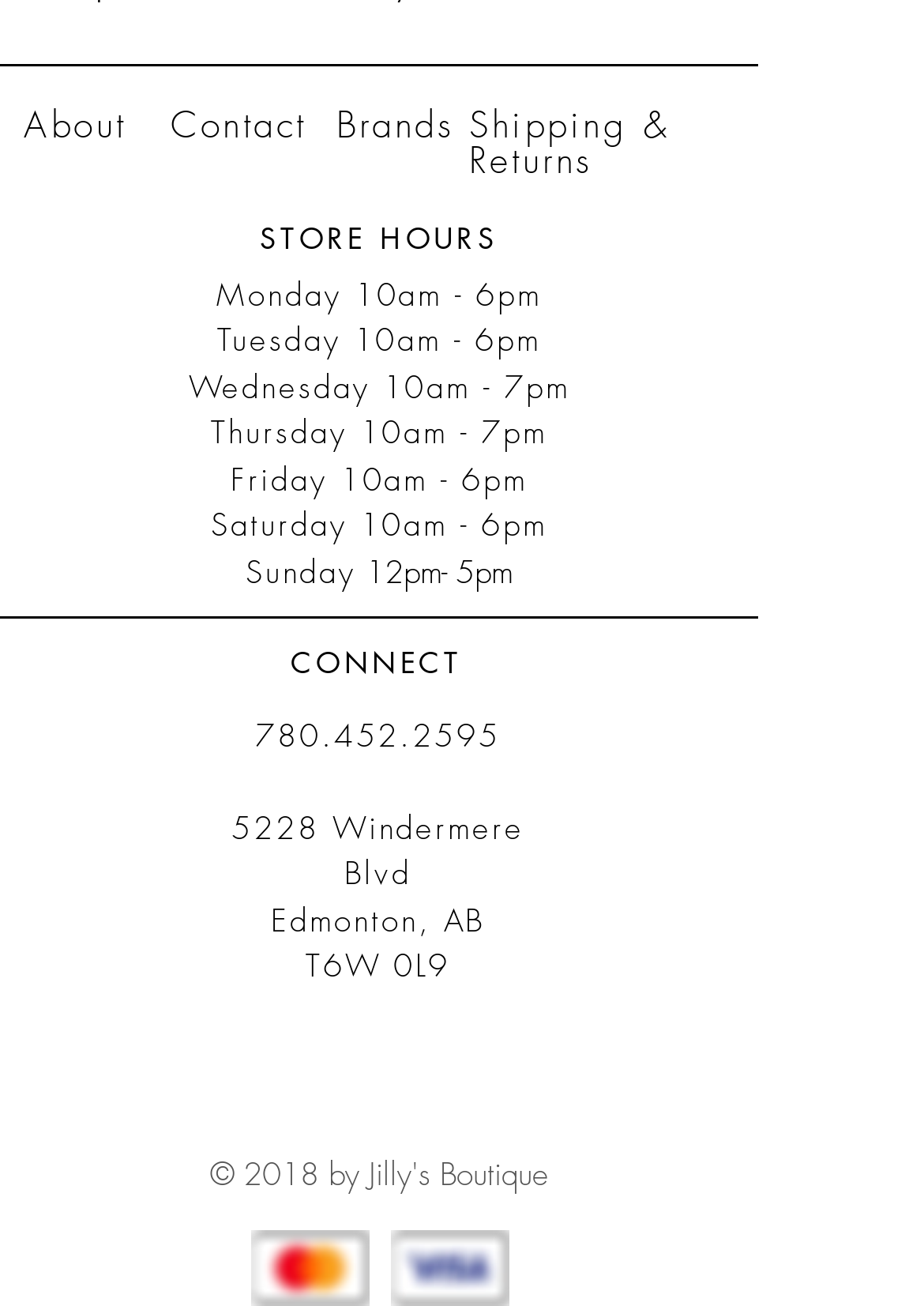Utilize the information from the image to answer the question in detail:
What are the store hours on Monday?

I found the store hours section on the webpage, which lists the hours for each day of the week. According to the section, the store hours on Monday are 10am - 6pm.